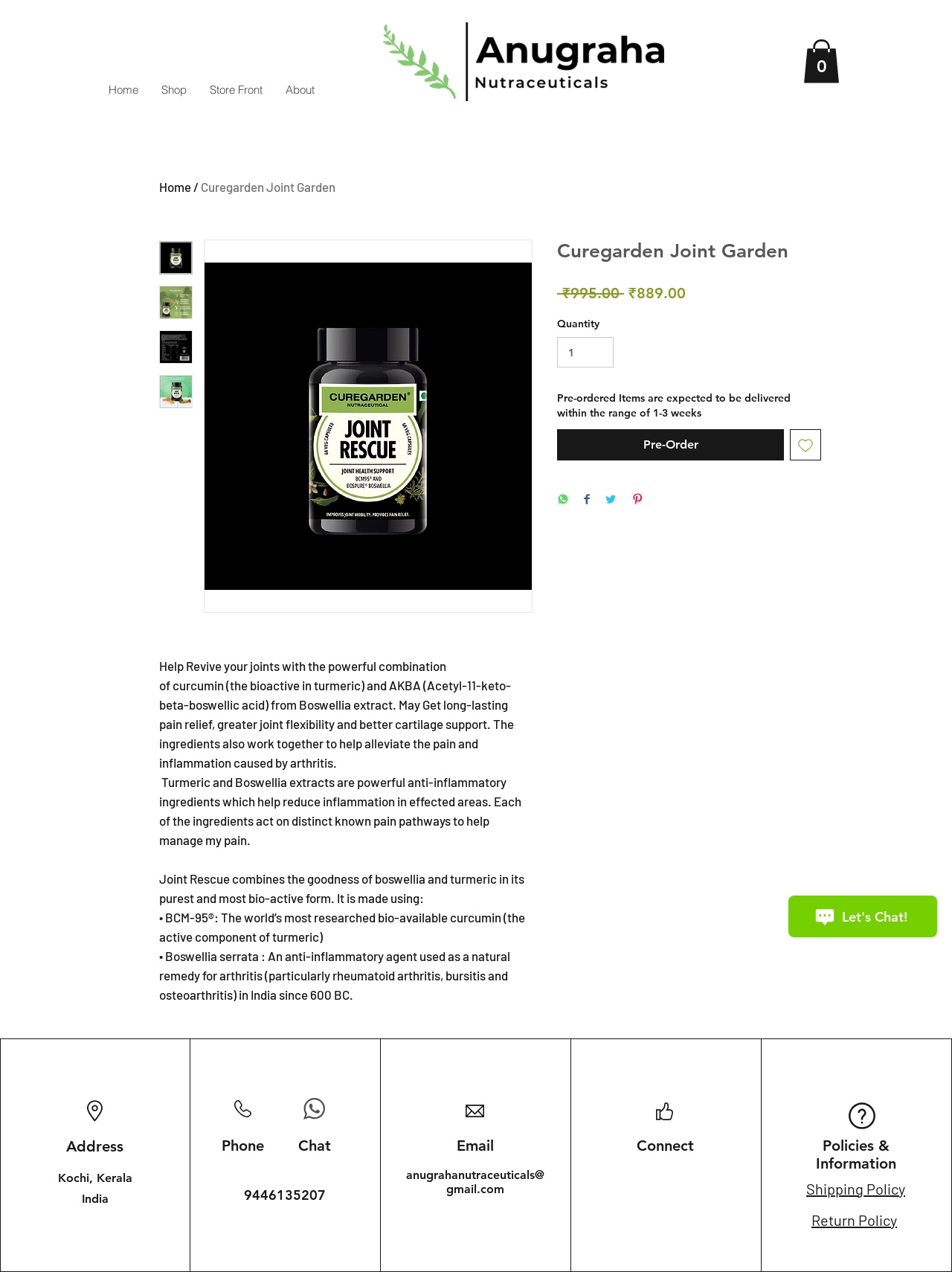Using the provided description: "anugrahanutraceuticals@gmail.com", find the bounding box coordinates of the corresponding UI element. The output should be four float numbers between 0 and 1, in the format [left, top, right, bottom].

[0.426, 0.918, 0.572, 0.94]